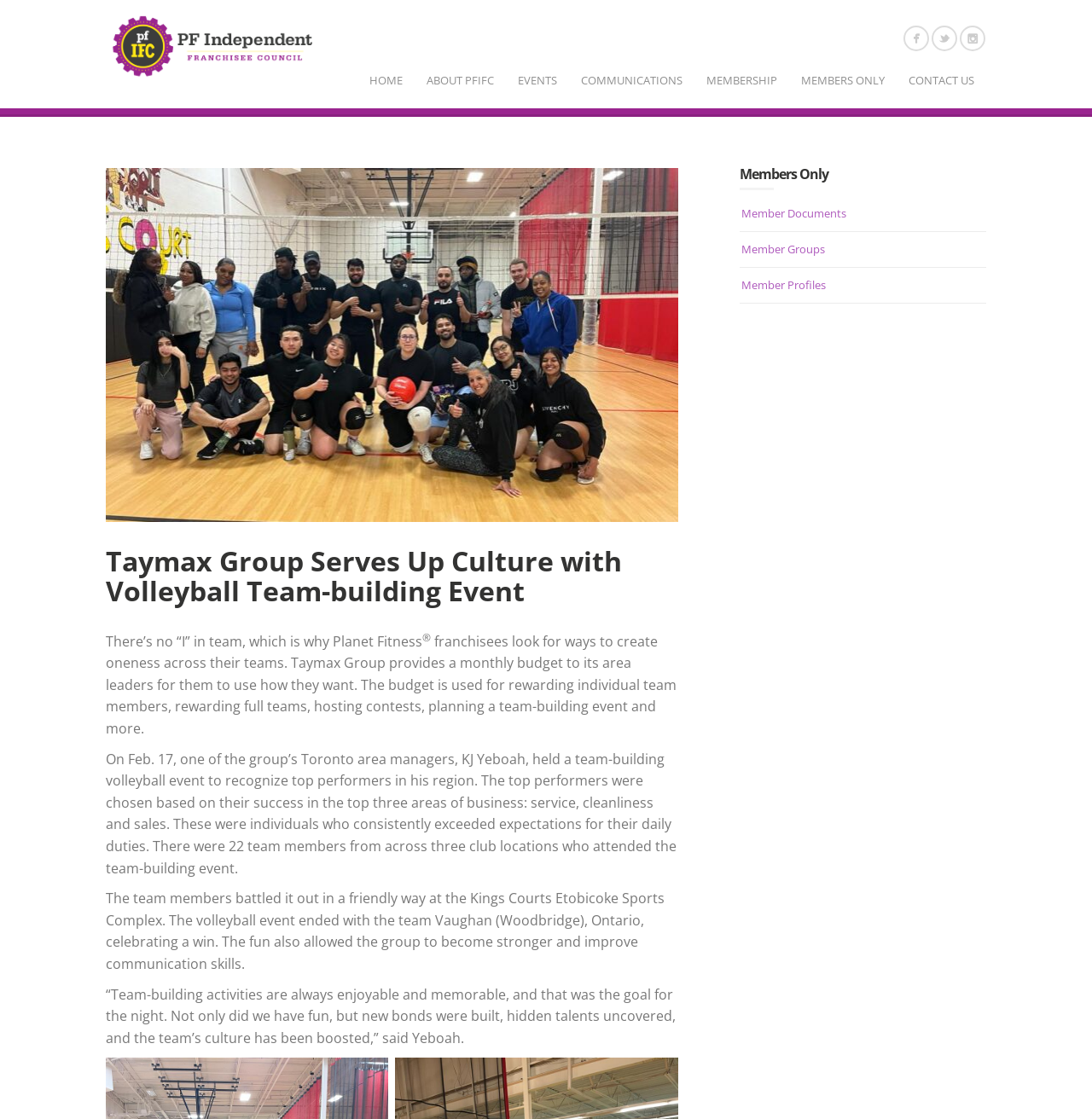Describe every aspect of the webpage comprehensively.

The webpage appears to be an article about a team-building event organized by Taymax Group, a Planet Fitness franchisee. At the top of the page, there is a logo image and a link to the homepage. Below the logo, there are social media links to Facebook, Twitter, and Instagram, positioned horizontally across the top-right corner of the page.

The main content of the page is divided into sections. The first section has a heading that matches the title of the webpage, "Taymax Group Serves Up Culture with Volleyball Team-building Event". Below the heading, there is a large image that takes up most of the width of the page.

The article begins with a paragraph of text that explains the importance of teamwork and how Taymax Group provides a monthly budget to its area leaders for team-building activities. The text is followed by several paragraphs that describe a specific team-building event organized by one of the group's Toronto area managers, KJ Yeboah. The event was a volleyball tournament held at the Kings Courts Etobicoke Sports Complex, where 22 team members from three club locations participated.

Throughout the article, there are no other images besides the logo and the large image mentioned earlier. The text is organized into paragraphs with clear headings, making it easy to follow. At the bottom of the page, there is a section titled "Members Only" with links to member documents, groups, and profiles.

The navigation menu is located at the top-center of the page, with links to HOME, ABOUT PFIFC, EVENTS, COMMUNICATIONS, MEMBERSHIP, MEMBERS ONLY, and CONTACT US. These links are positioned horizontally across the page, with equal spacing between each link.